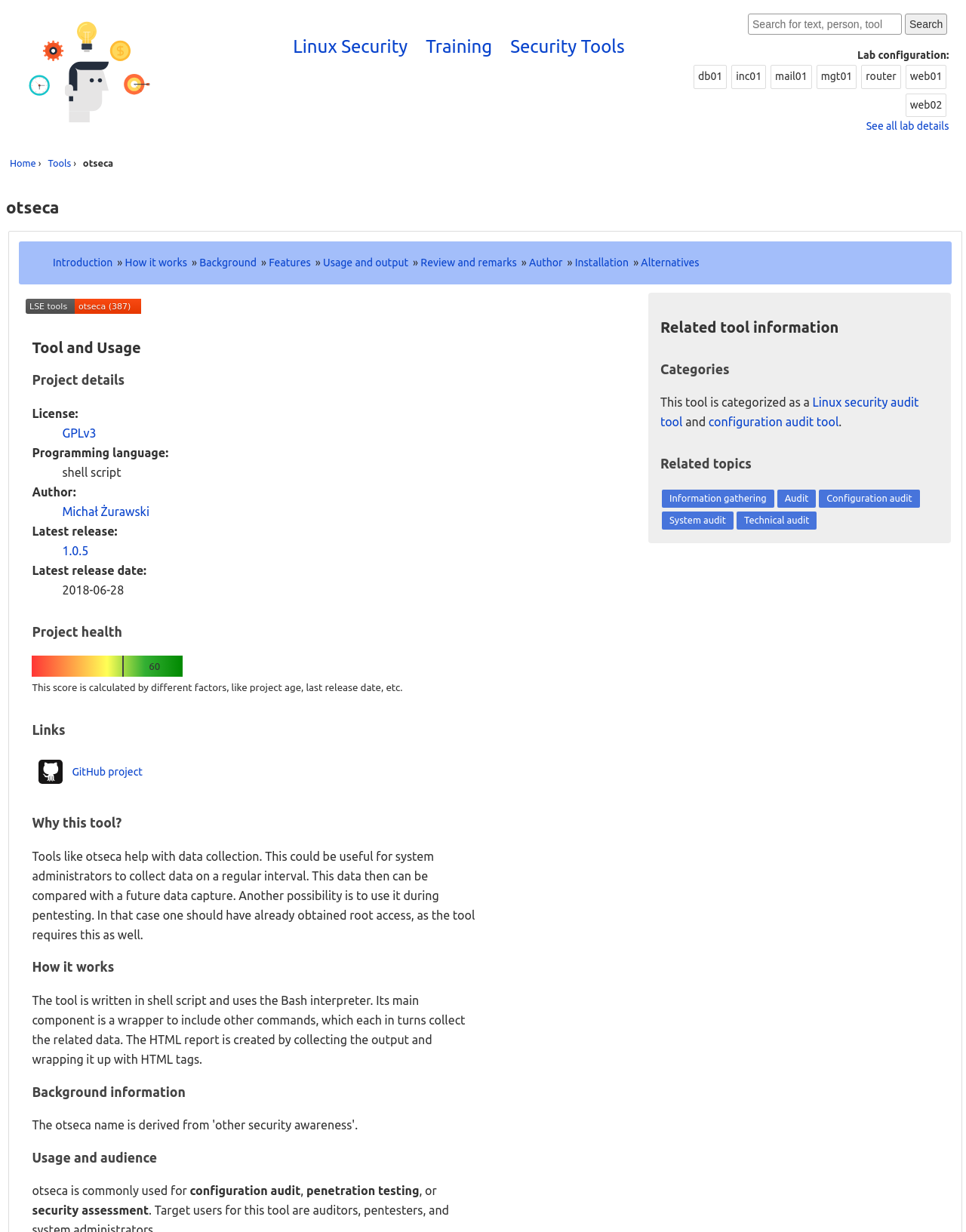Please identify the bounding box coordinates of the area I need to click to accomplish the following instruction: "Search website".

[0.773, 0.01, 0.982, 0.029]